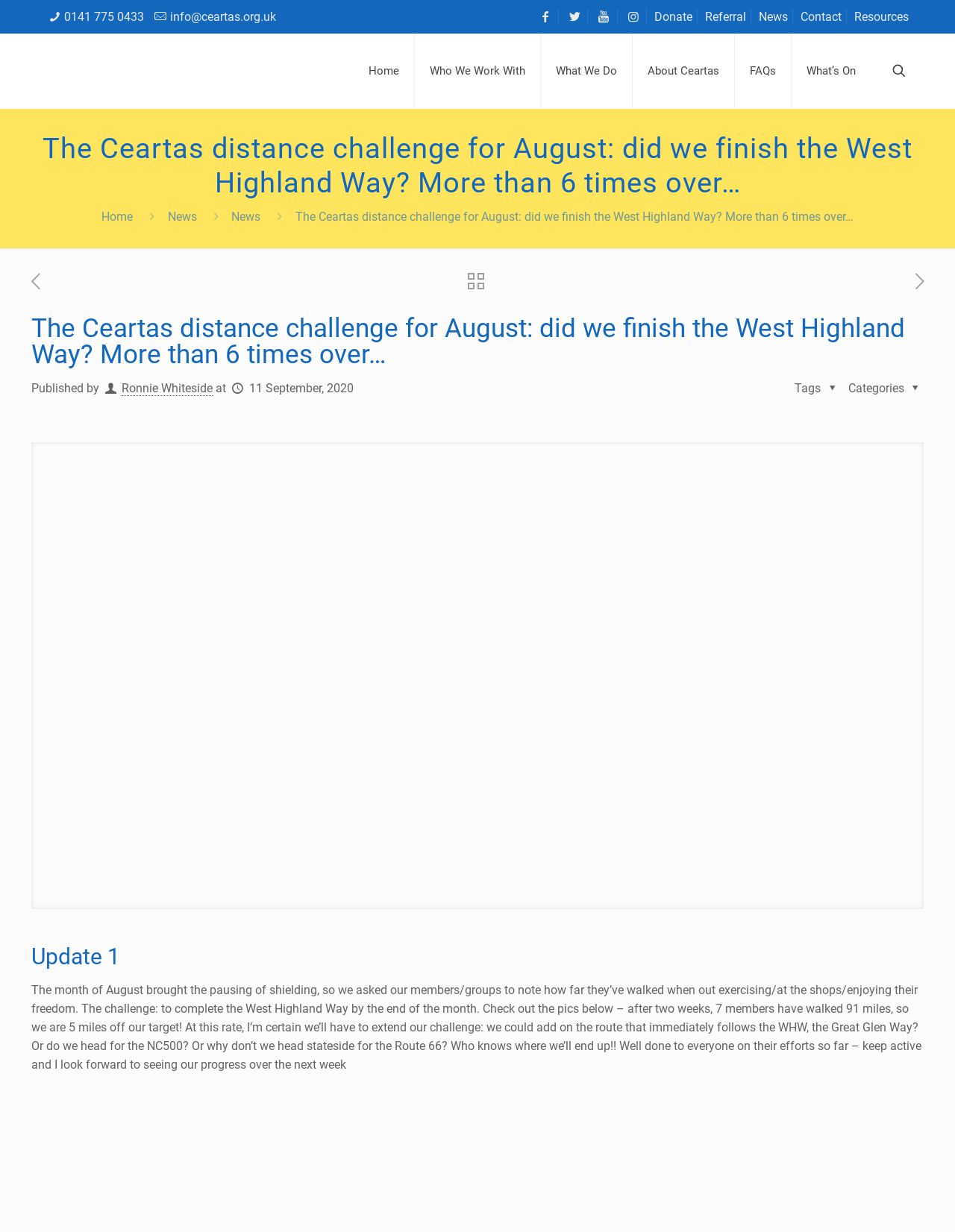Give a concise answer of one word or phrase to the question: 
How many miles have the members walked after two weeks?

91 miles